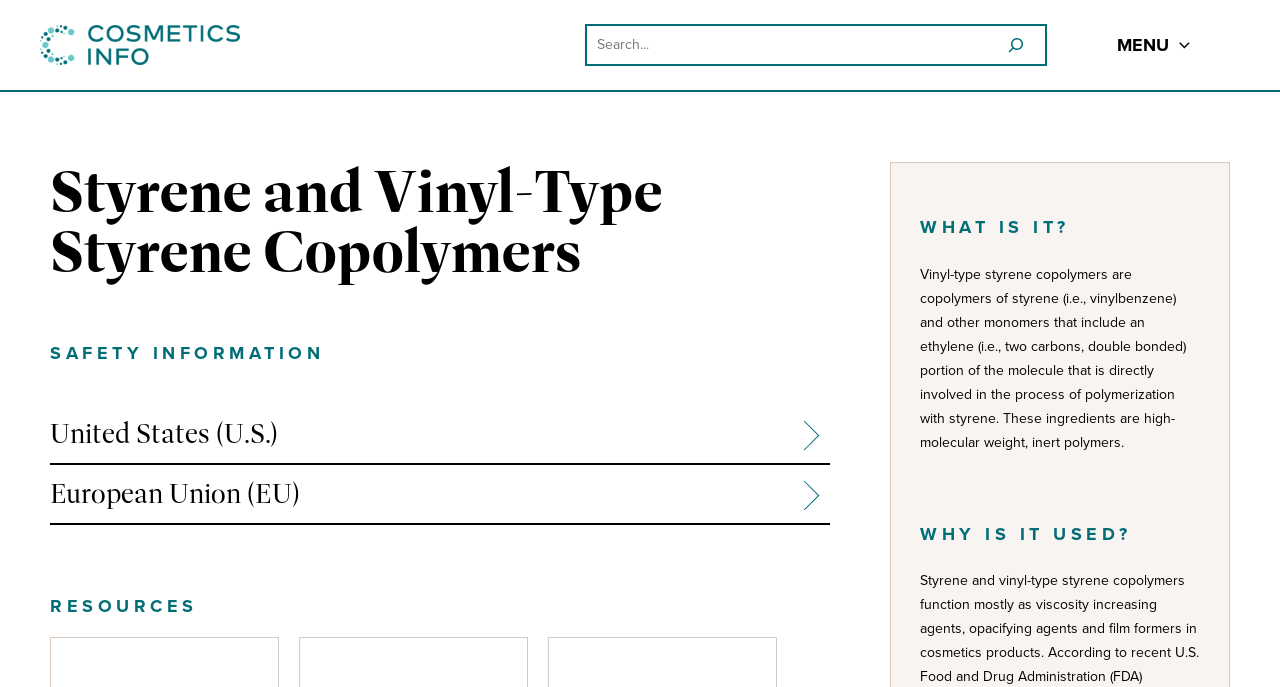What is the purpose of the 'MENU' toggle button?
Using the visual information, reply with a single word or short phrase.

To open the menu